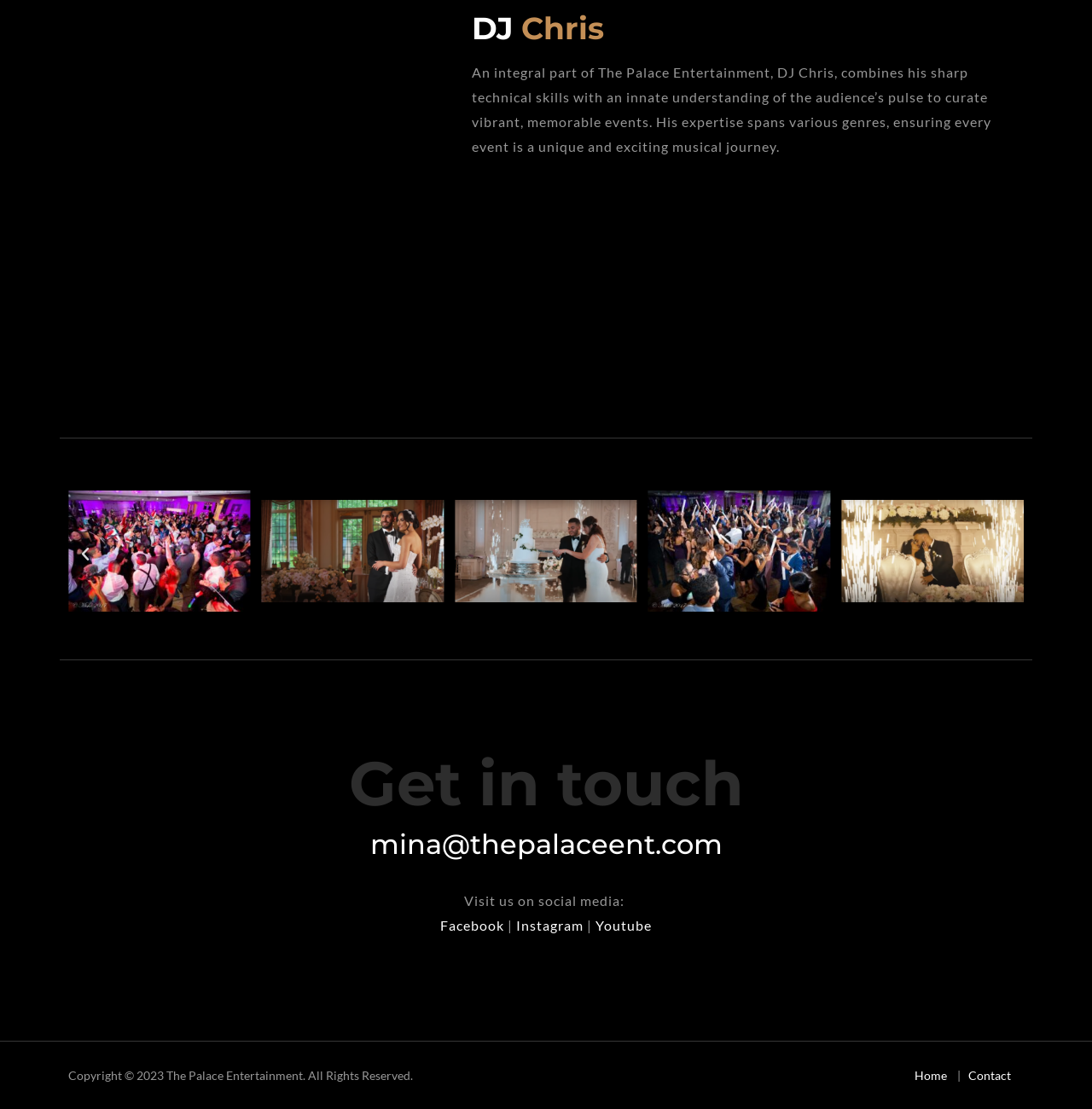Please identify the bounding box coordinates of the element that needs to be clicked to execute the following command: "View DJ Chris's profile". Provide the bounding box using four float numbers between 0 and 1, formatted as [left, top, right, bottom].

[0.432, 0.008, 0.553, 0.042]